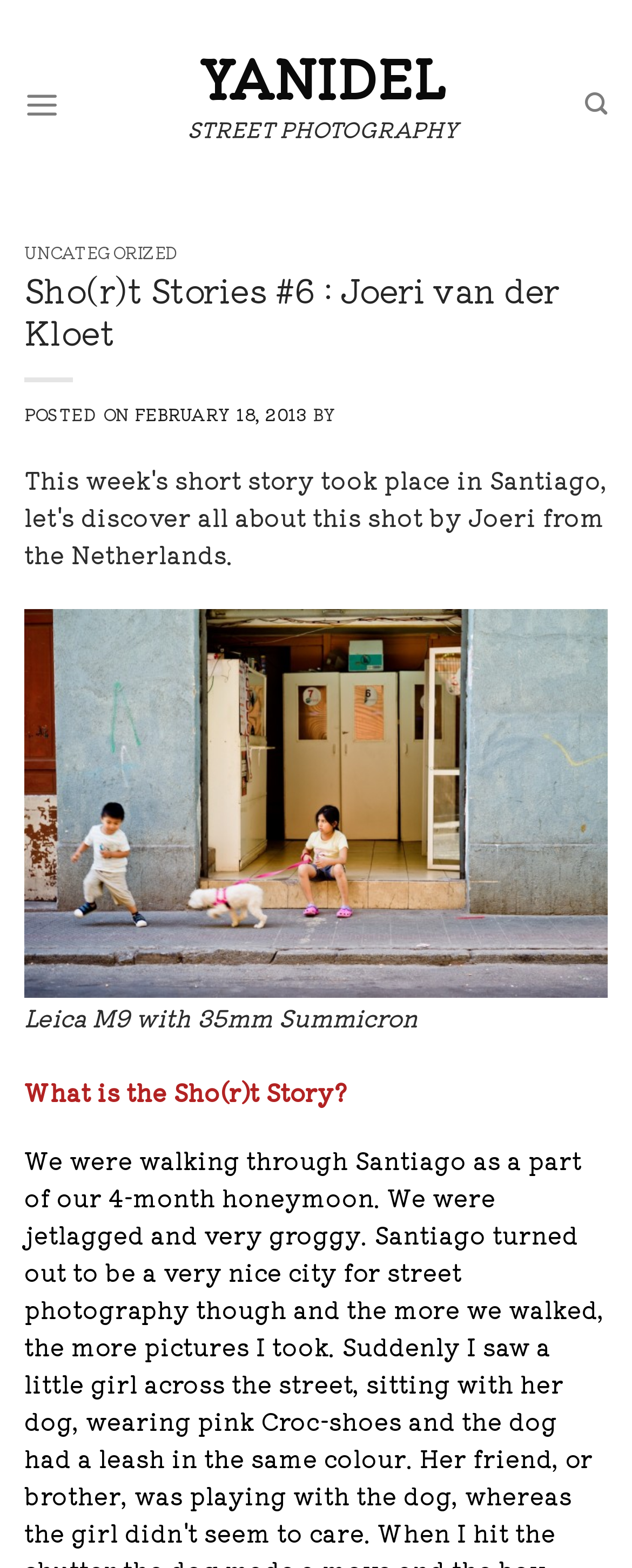What is the name of the author of the story?
With the help of the image, please provide a detailed response to the question.

I determined this by examining the heading element 'Sho(r)t Stories #6 : Joeri van der Kloet' with bounding box coordinates [0.038, 0.172, 0.962, 0.226], which mentions the name of the author.